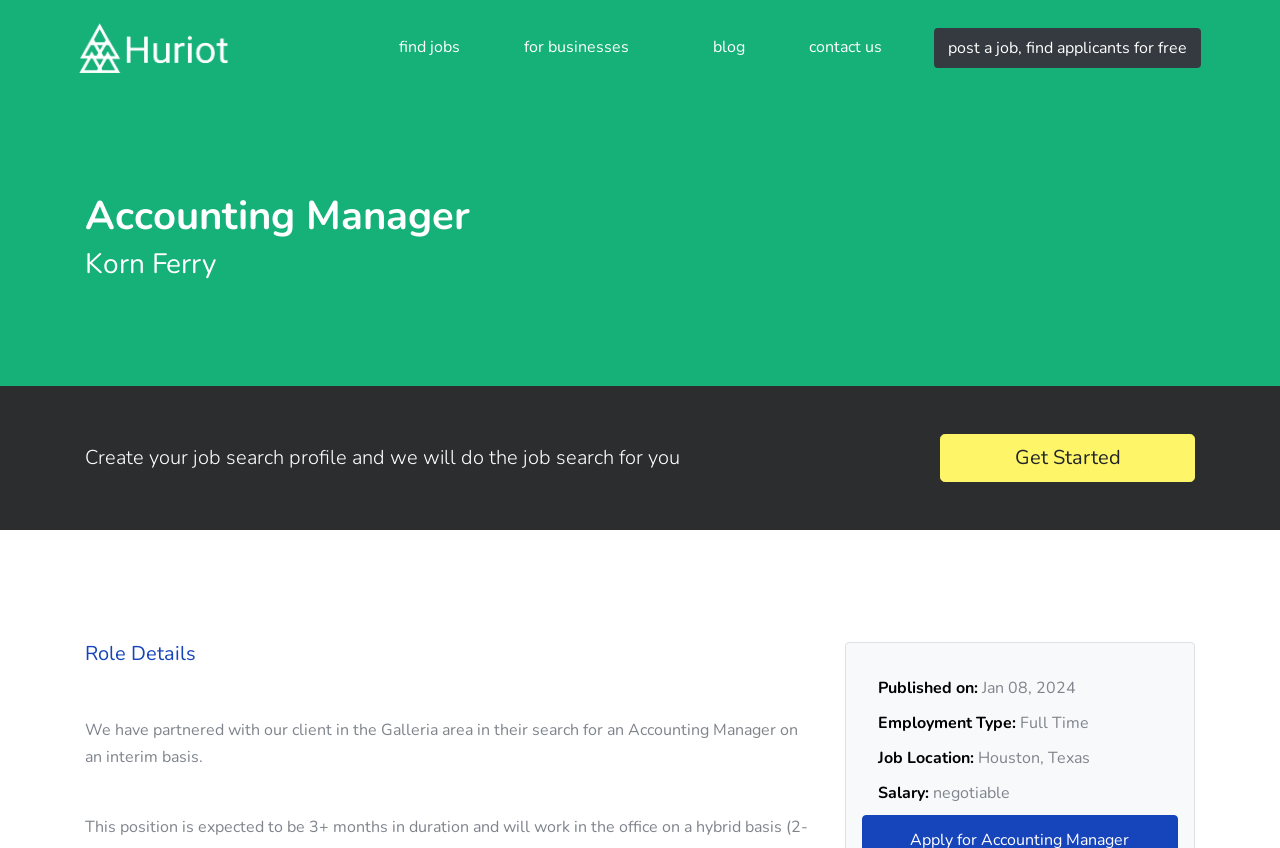Use a single word or phrase to answer the question:
What is the employment type of the job?

Full Time